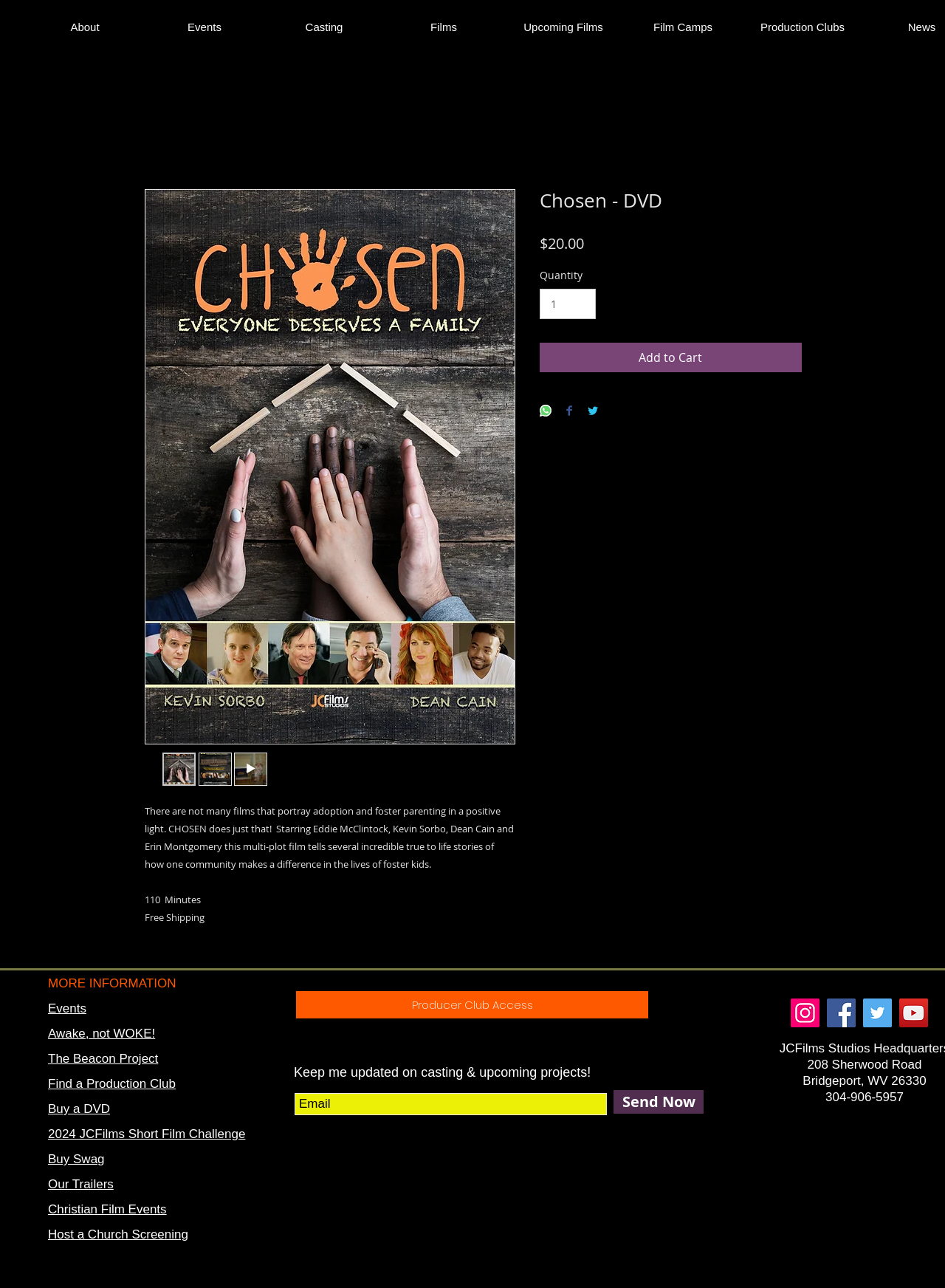Please indicate the bounding box coordinates of the element's region to be clicked to achieve the instruction: "Click the 'Add to Cart' button". Provide the coordinates as four float numbers between 0 and 1, i.e., [left, top, right, bottom].

[0.571, 0.266, 0.848, 0.289]